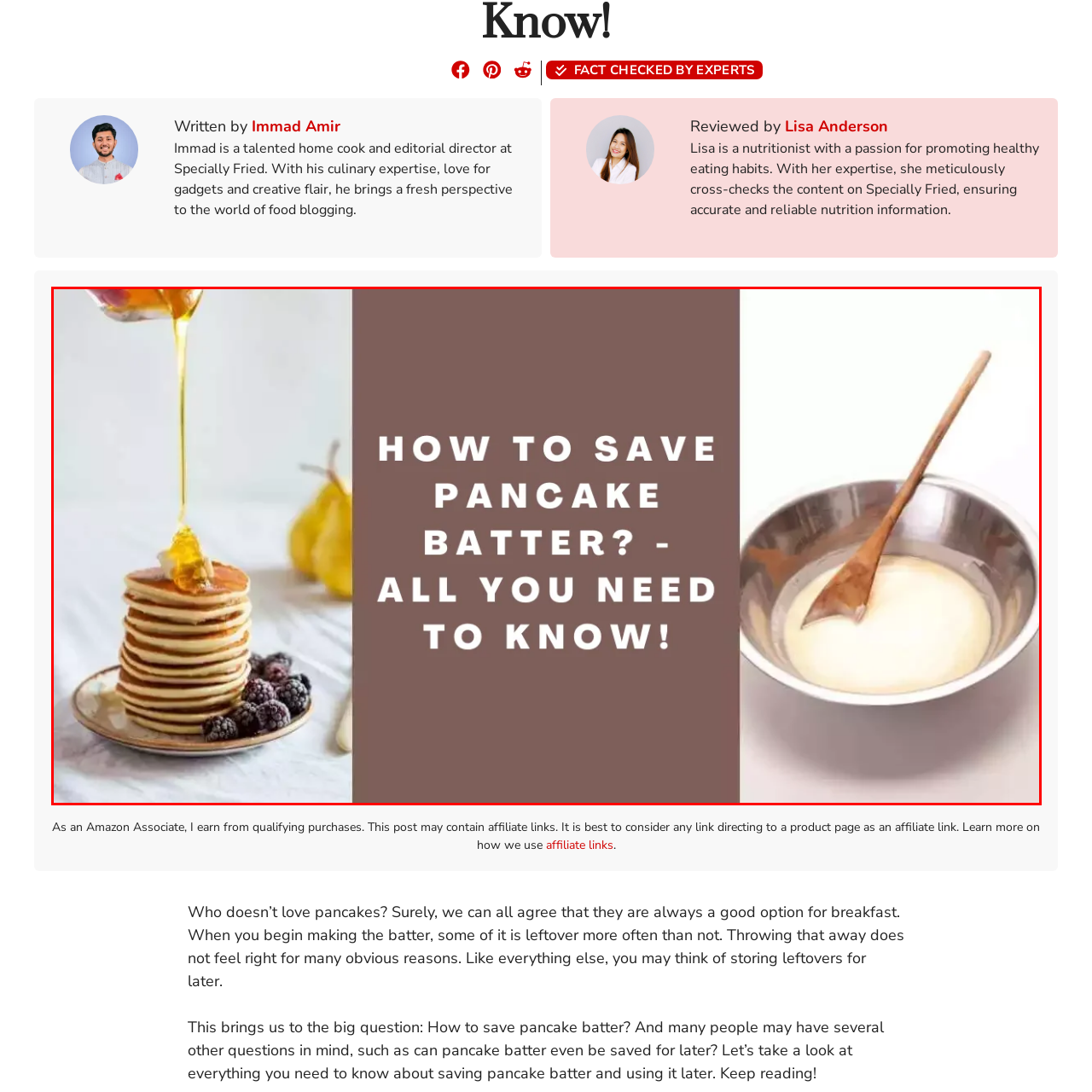Explain in detail what is happening in the image that is surrounded by the red box.

This visually appealing image is split into two parts, centered around the theme of saving pancake batter. On the left, a delicious stack of golden-brown pancakes is drizzled with syrup, accompanied by fresh blackberries and hints of yellow pears in the background, evoking a warm and inviting breakfast scene. On the right, a shiny metal bowl holds a smooth pancake batter, with a wooden spoon resting inside, suggesting preparation for cooking. The bold text in the center reads, "HOW TO SAVE PANCAKE BATTER? - ALL YOU NEED TO KNOW!" This title hints at tips and techniques for preserving pancake batter, appealing to cooking enthusiasts eager to minimize waste while maximizing their culinary creations.